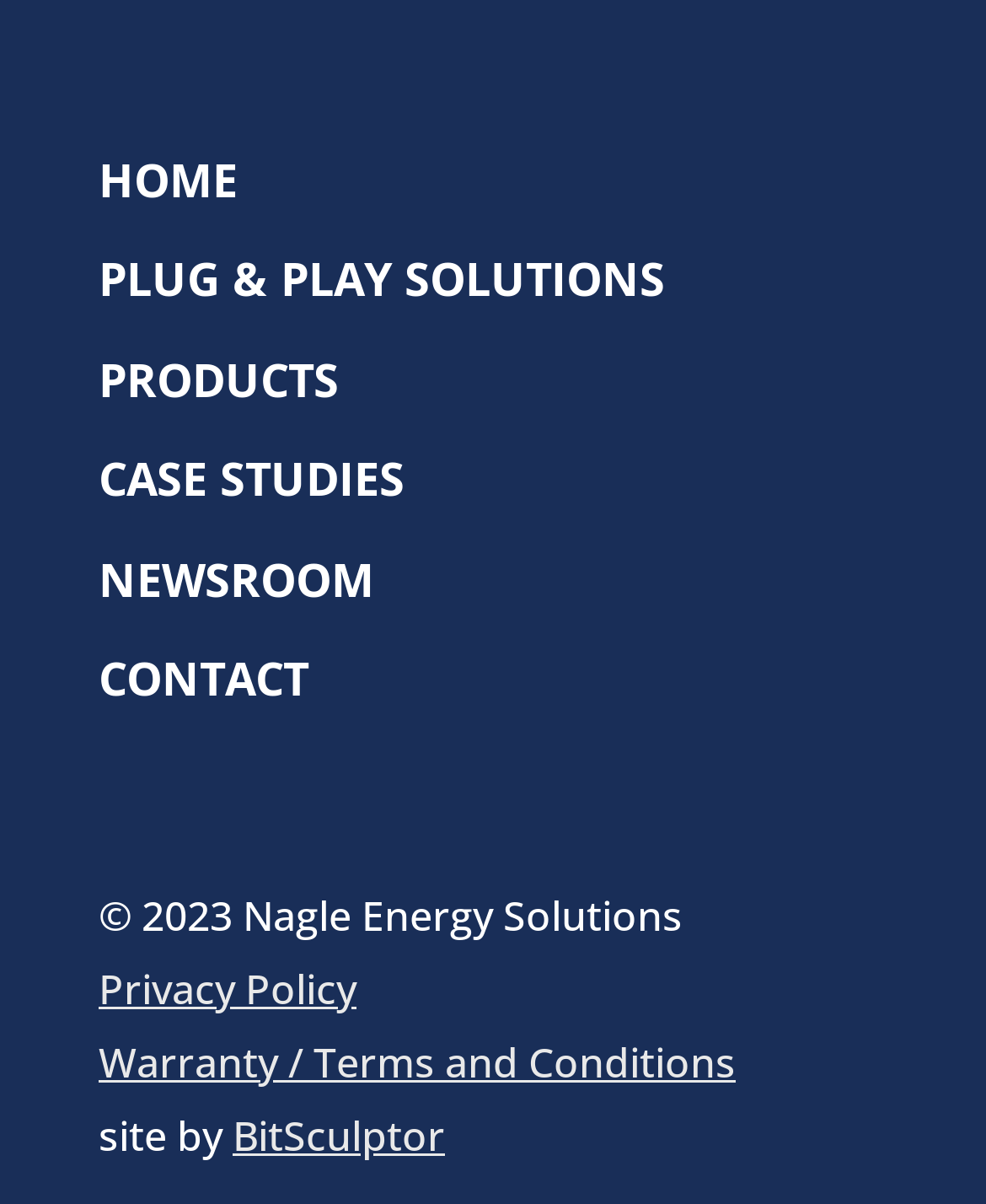Can you find the bounding box coordinates for the UI element given this description: "Plug & Play Solutions"? Provide the coordinates as four float numbers between 0 and 1: [left, top, right, bottom].

[0.1, 0.209, 0.674, 0.275]